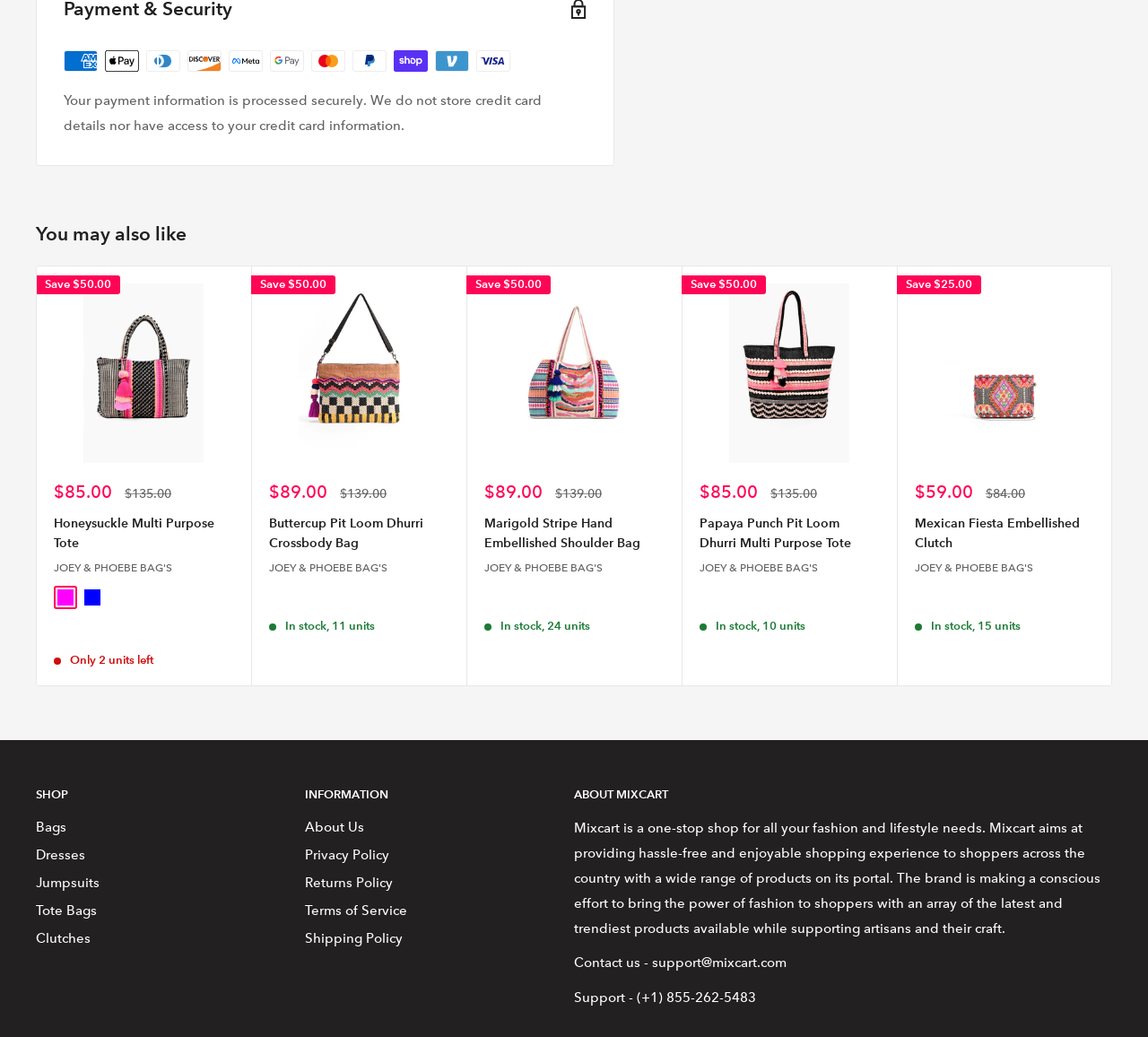Please determine the bounding box coordinates of the element to click in order to execute the following instruction: "Click the 'Index' link". The coordinates should be four float numbers between 0 and 1, specified as [left, top, right, bottom].

None